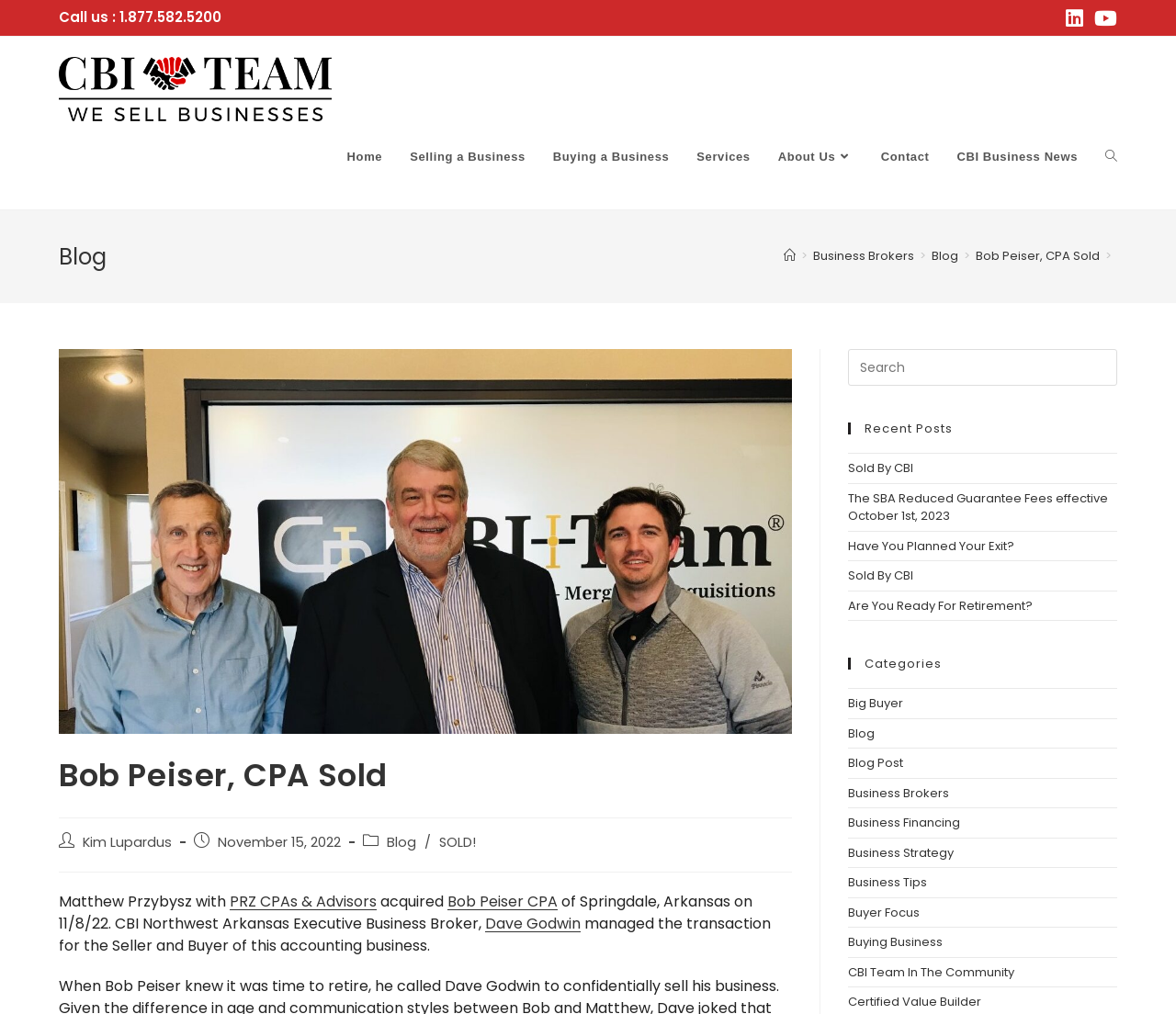What is the name of the company that acquired Bob Peiser CPA?
Give a one-word or short-phrase answer derived from the screenshot.

PRZ CPAs & Advisors